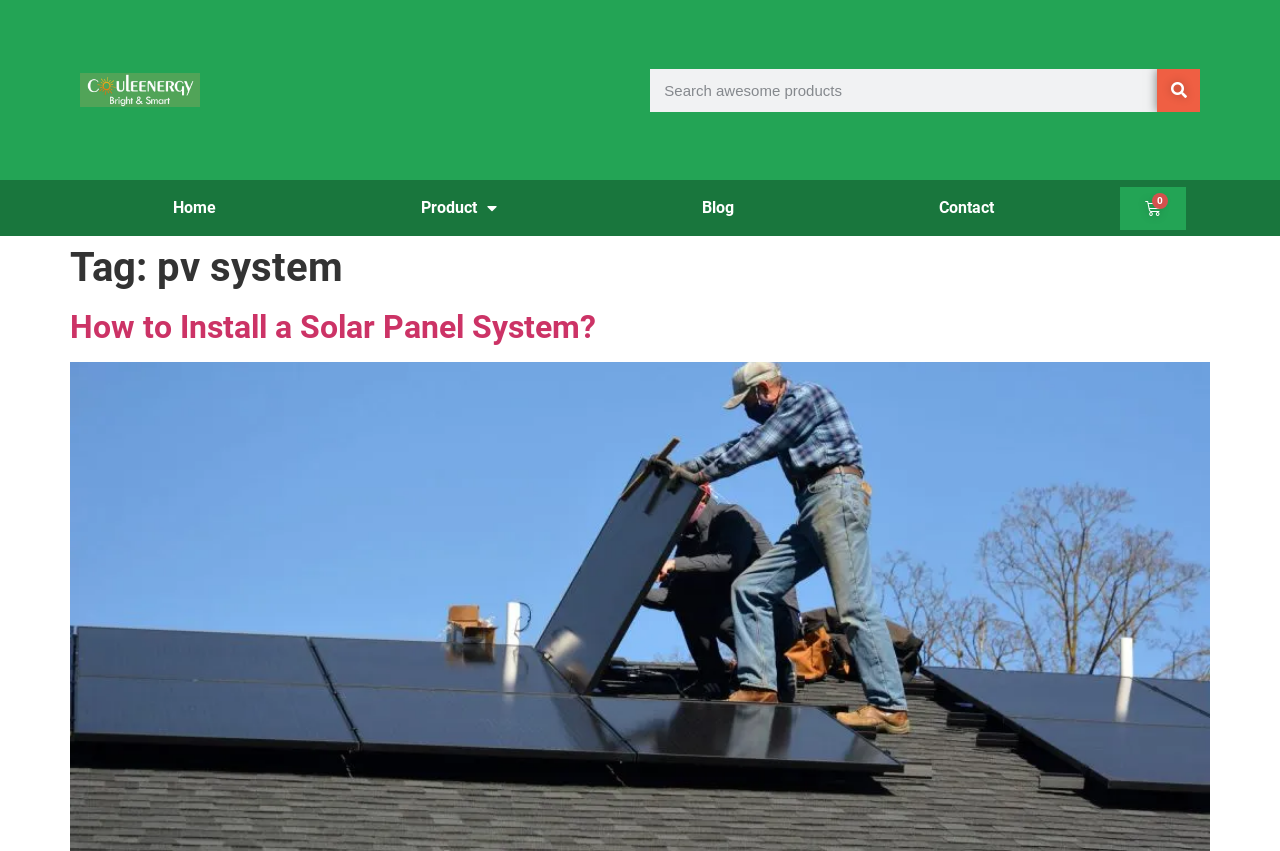Determine the bounding box coordinates of the clickable element to complete this instruction: "Search for something". Provide the coordinates in the format of four float numbers between 0 and 1, [left, top, right, bottom].

[0.508, 0.08, 0.938, 0.131]